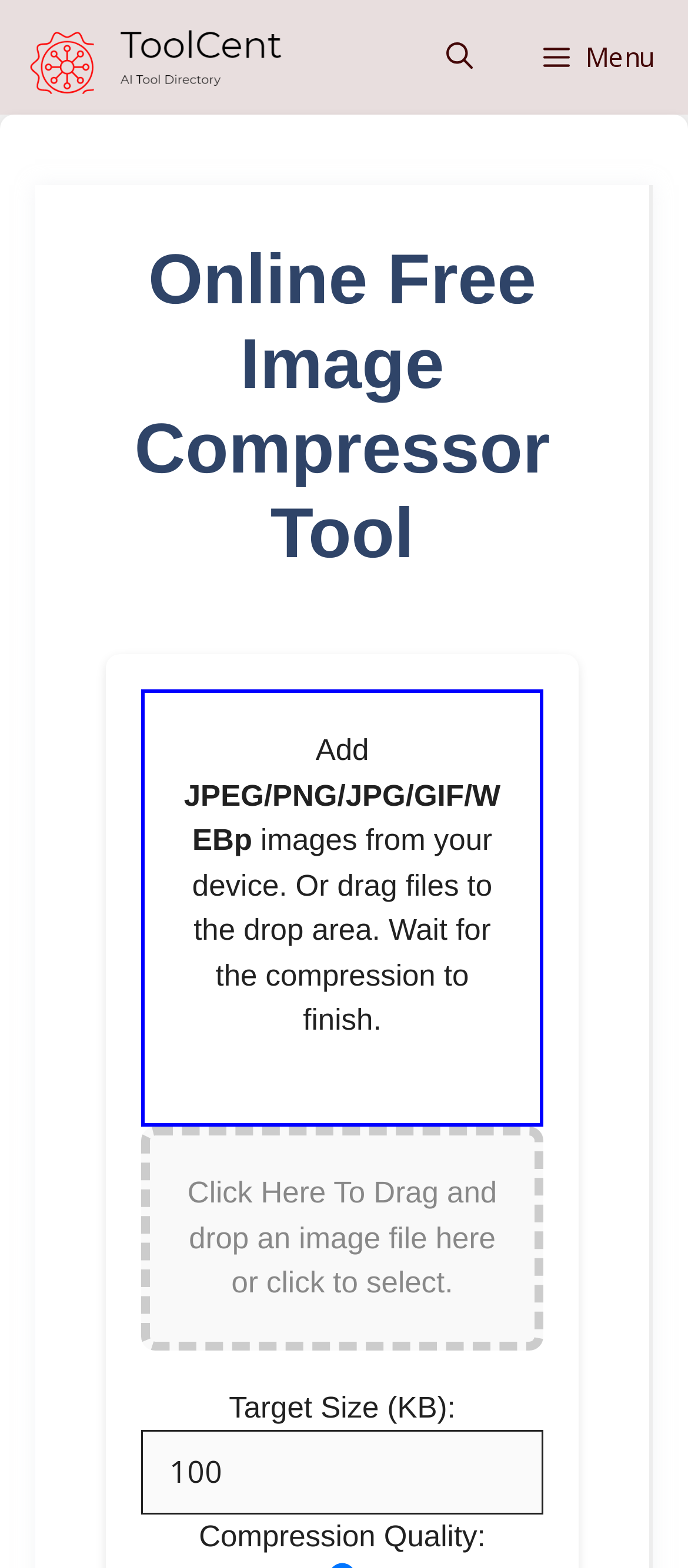What is the default target size?
Analyze the image and provide a thorough answer to the question.

I found the default target size by looking at the spinbutton element with the label 'Target Size (KB):'. The value text of this element is '100', which indicates the default target size is 100 KB.